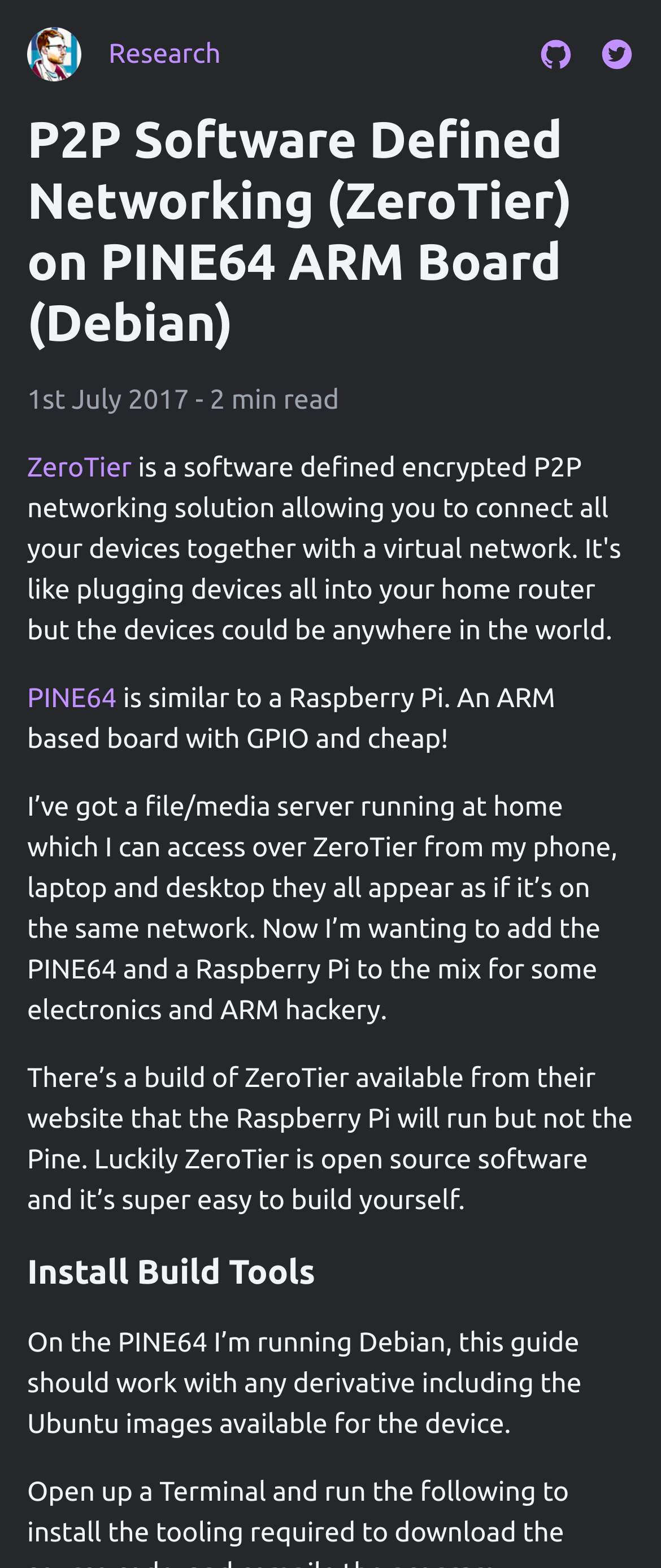What is the purpose of ZeroTier?
Using the image, answer in one word or phrase.

Connect devices together